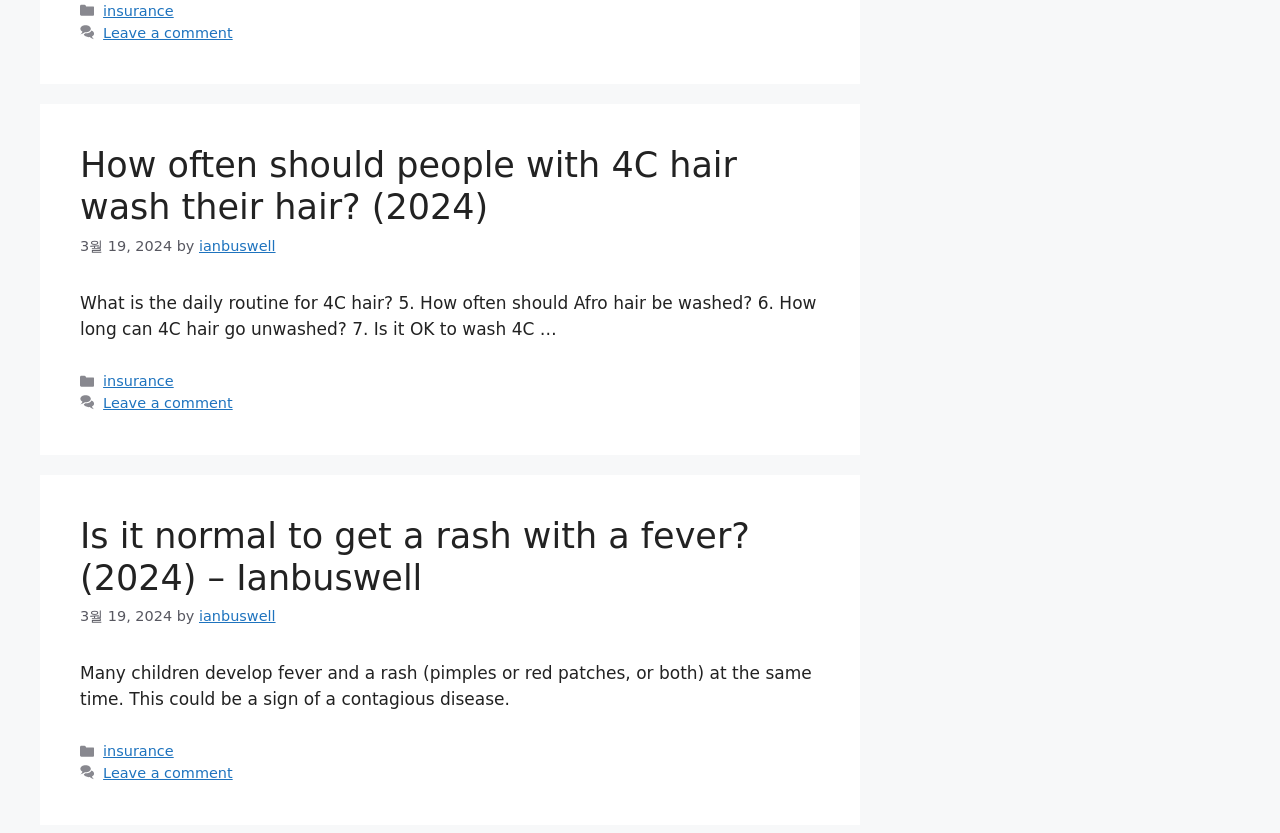What is the date of the first article?
Please provide a comprehensive answer based on the information in the image.

The date of the first article is mentioned as '3월 19, 2024' next to the time element, which indicates that the article was published on this date.